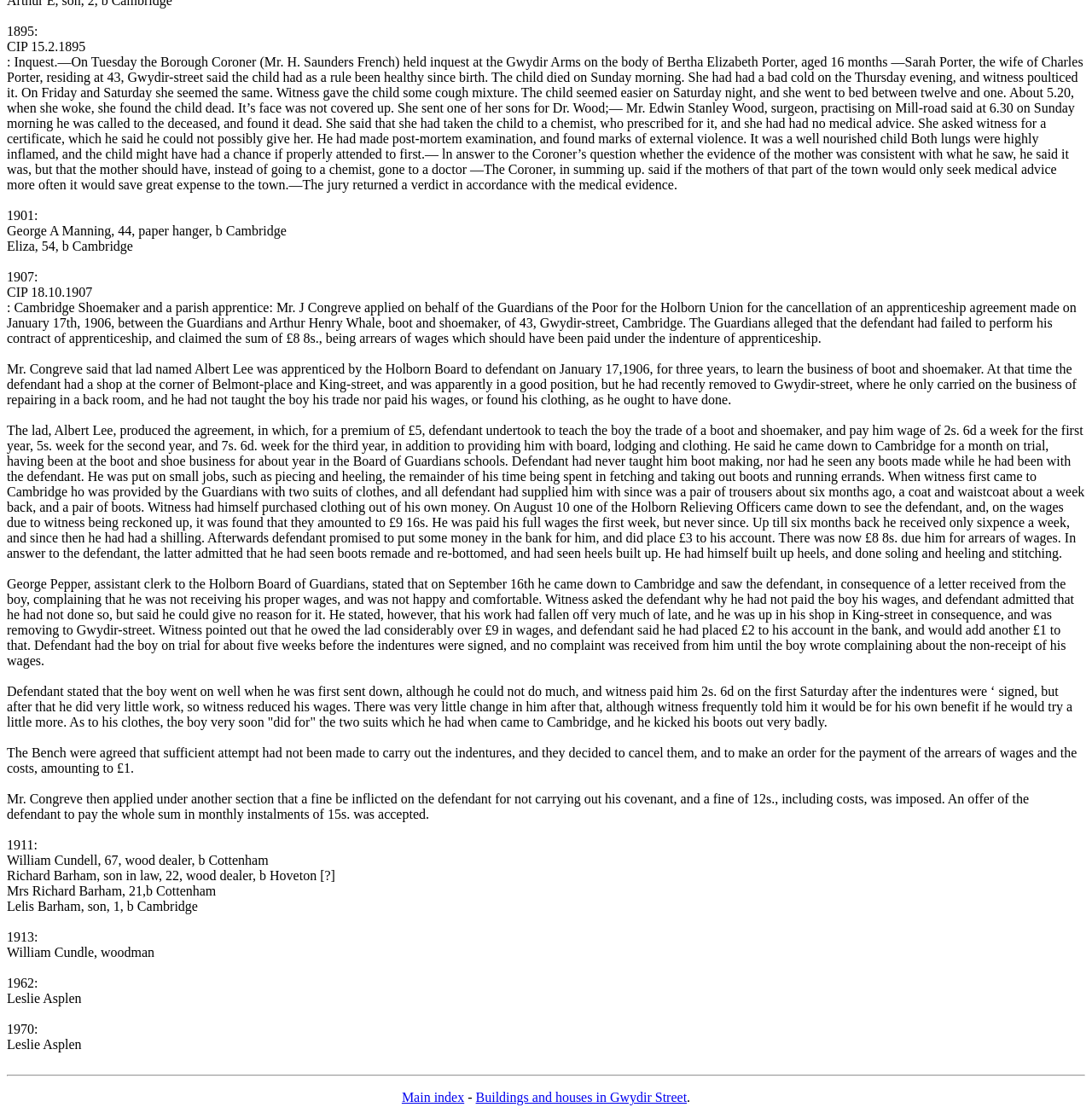Bounding box coordinates should be provided in the format (top-left x, top-left y, bottom-right x, bottom-right y) with all values between 0 and 1. Identify the bounding box for this UI element: parent_node: Name * name="author"

None